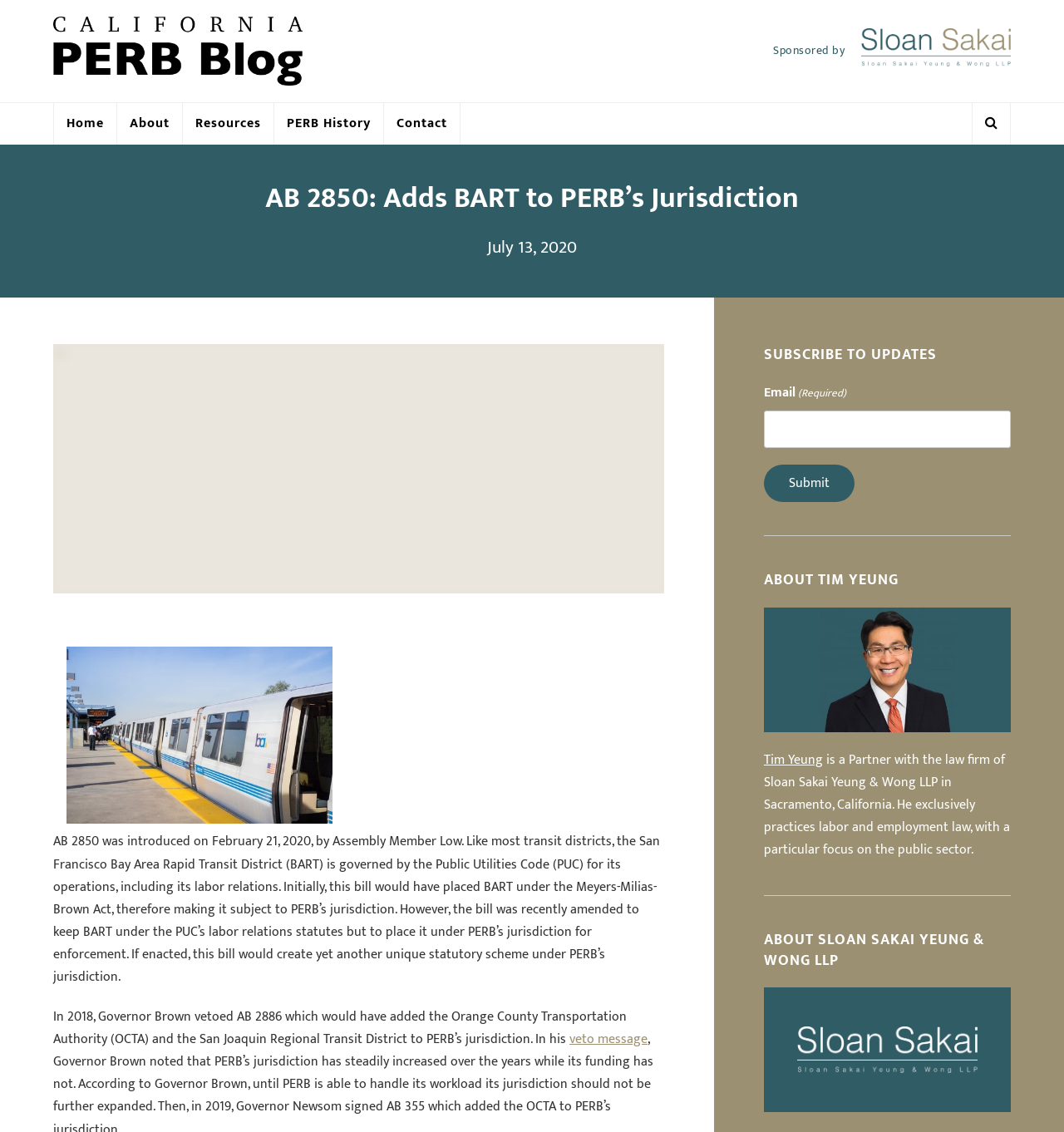What is the name of the transit district governed by the Public Utilities Code?
Provide a detailed answer to the question, using the image to inform your response.

The question asks about the name of the transit district governed by the Public Utilities Code. From the webpage, we can find the text 'Like most transit districts, the San Francisco Bay Area Rapid Transit District (BART) is governed by the Public Utilities Code (PUC) for its operations, including its labor relations.' which directly answers the question.